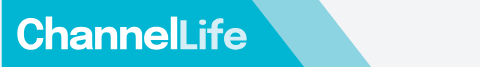What type of news does ChannelLife UK focus on?
Please provide a single word or phrase in response based on the screenshot.

industry insider news